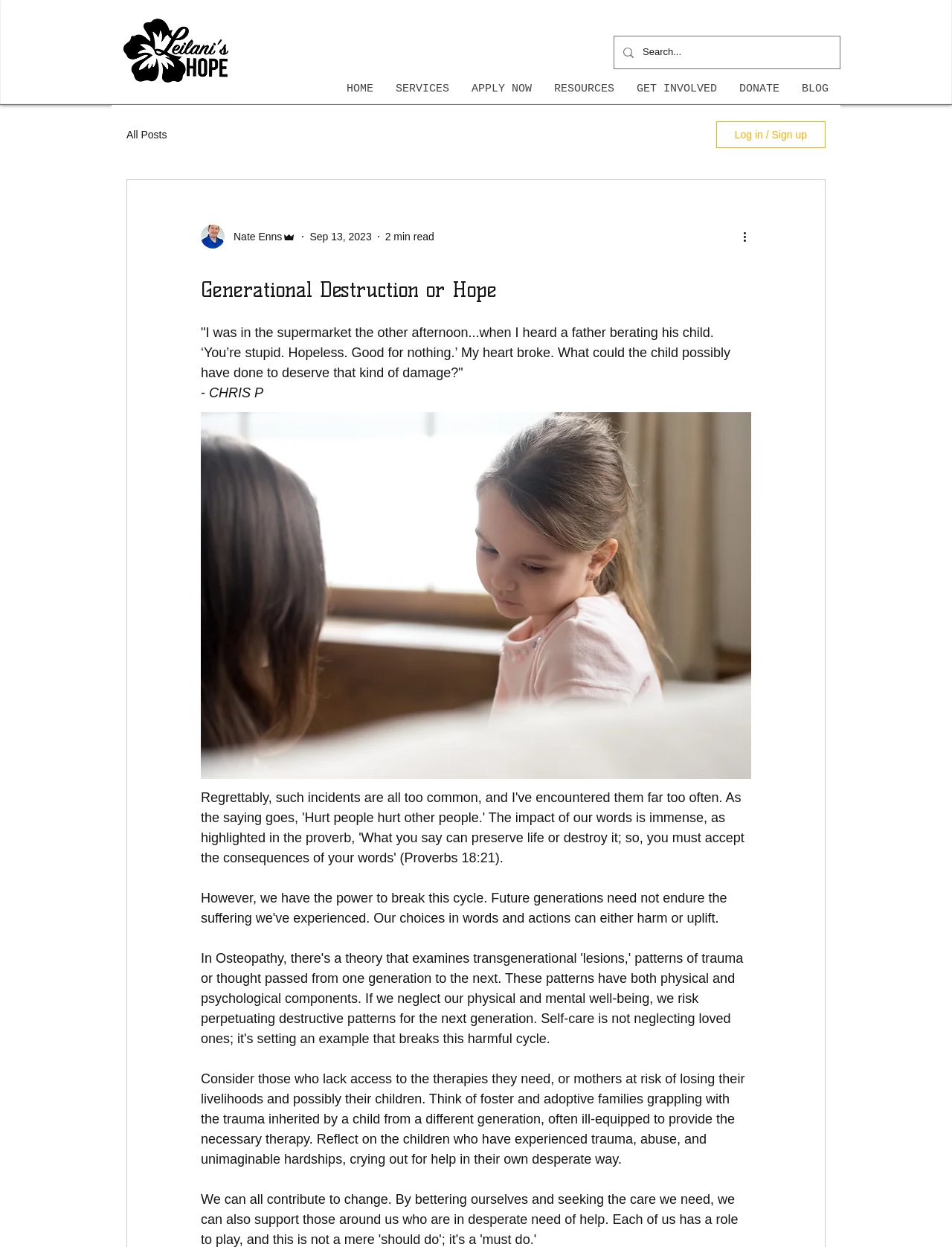Provide a brief response in the form of a single word or phrase:
What is the purpose of the 'Log in / Sign up' button?

To log in or sign up